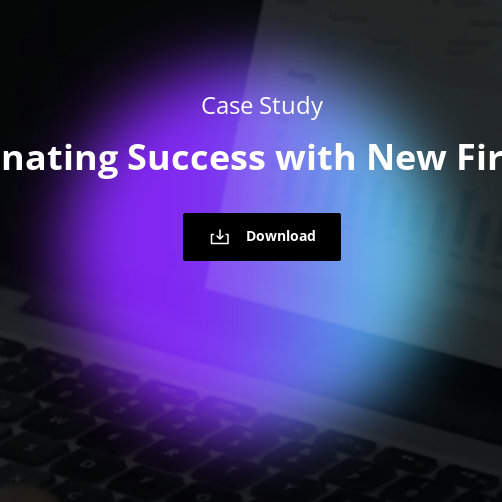Generate a detailed narrative of the image.

The image depicts a dynamic and visually engaging section of a case study titled "Illuminating Success with New Firmware." Centrally featured is a prominent "Download" button, inviting viewers to access the full case study. The background showcases a blurred keyboard, suggesting a digital or technological context, which aligns with the themes of firmware development and IoT innovations. The striking gradient effect of purple and blue hues enhances the overall modern aesthetic, drawing attention to the text and the call-to-action button. This combination of design elements emphasizes the innovative nature of the project and the importance of the insights gained from it.